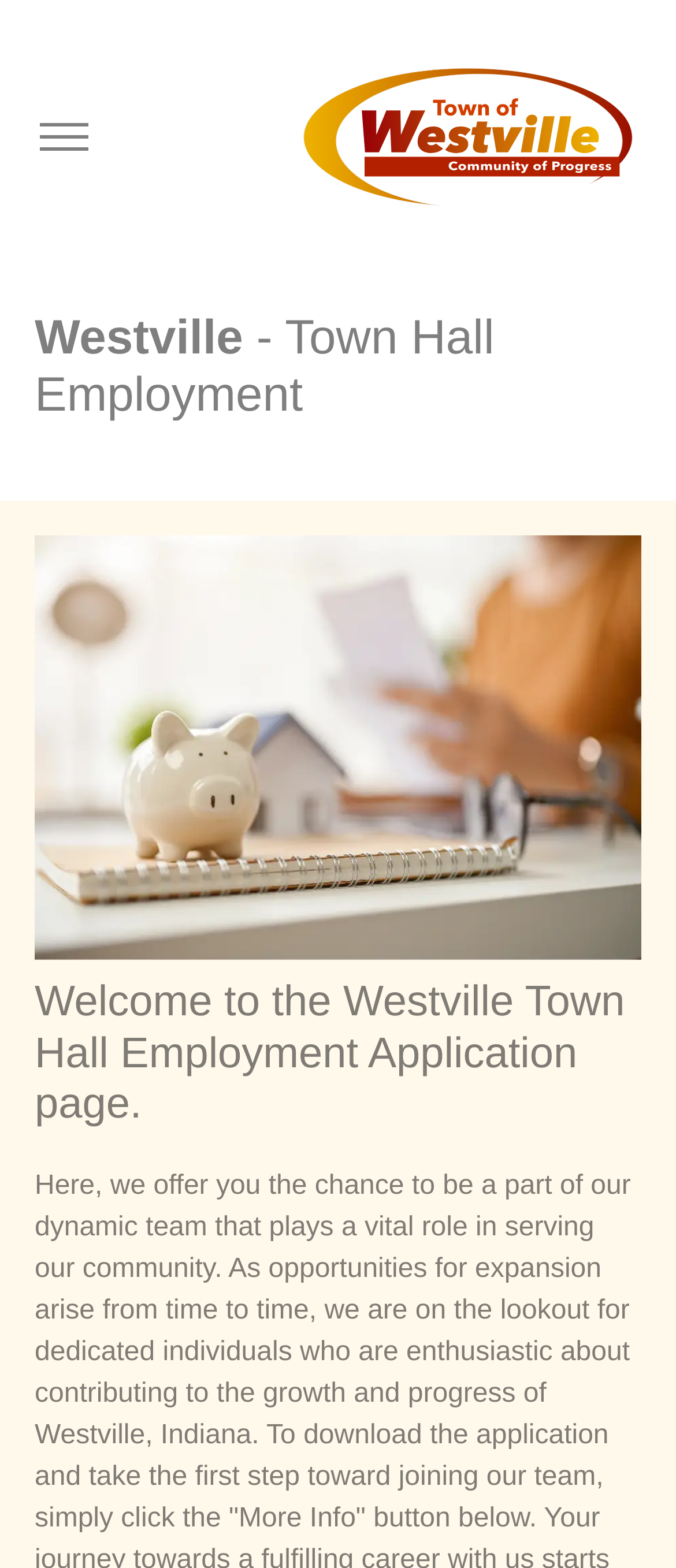Show the bounding box coordinates for the HTML element as described: "aria-label="Toggle navigation"".

[0.051, 0.069, 0.136, 0.106]